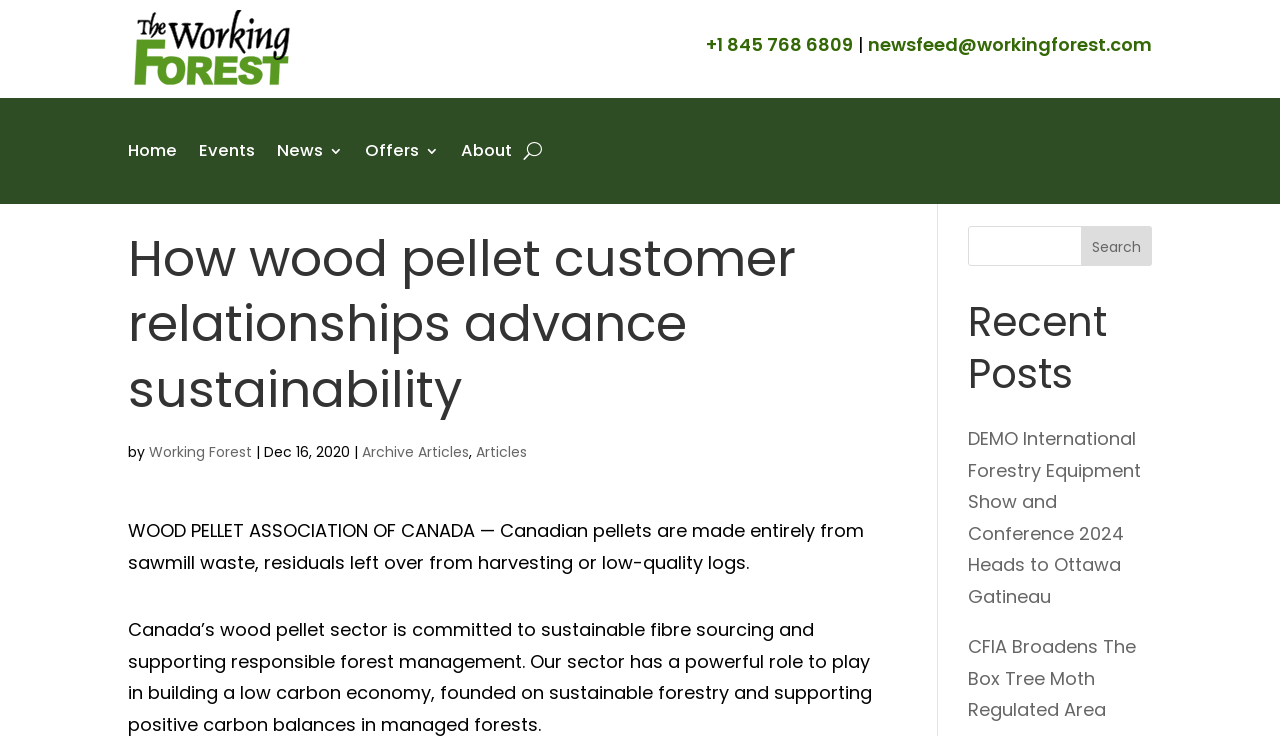How can you contact the website?
Based on the image content, provide your answer in one word or a short phrase.

Phone or email